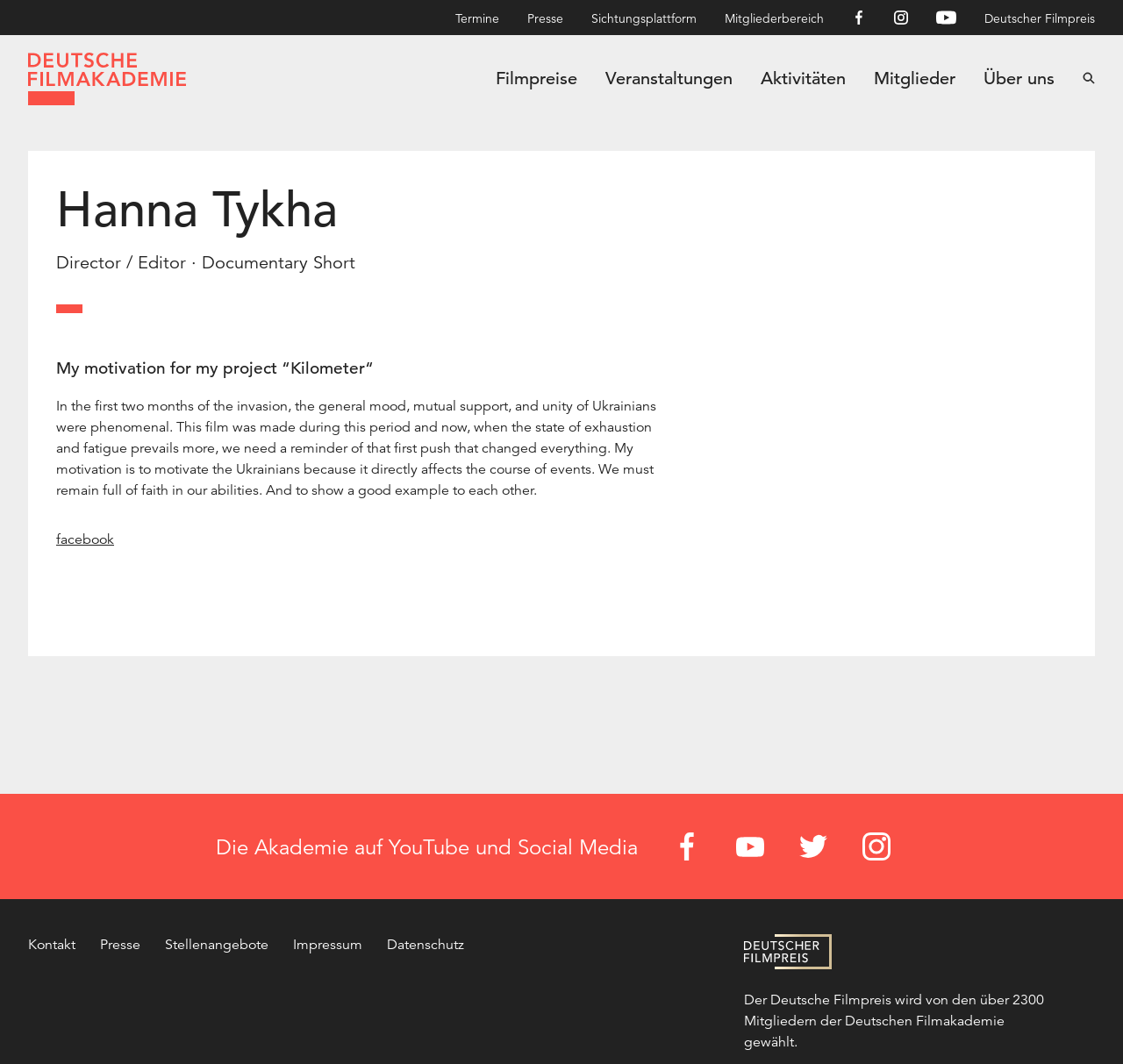Identify the bounding box of the HTML element described here: "Deutscher Filmpreis". Provide the coordinates as four float numbers between 0 and 1: [left, top, right, bottom].

[0.864, 0.0, 0.988, 0.033]